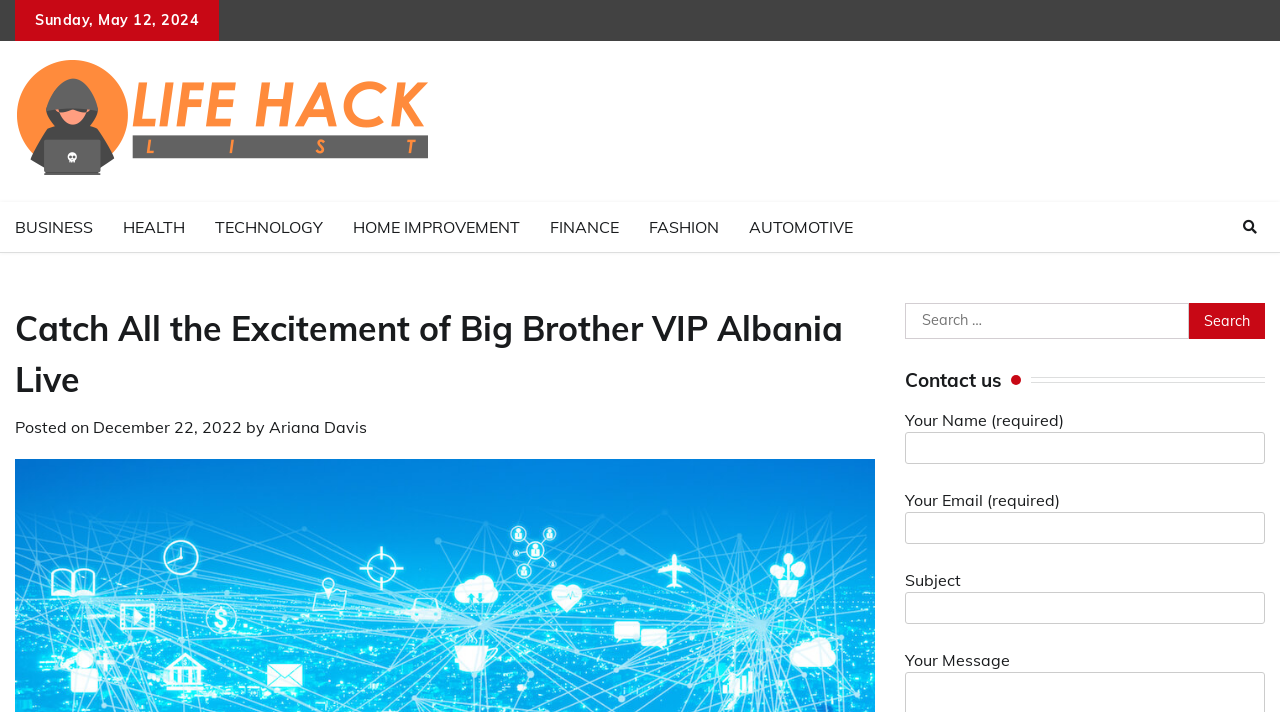Please locate the bounding box coordinates of the element that should be clicked to achieve the given instruction: "Search for something".

[0.707, 0.426, 0.988, 0.476]